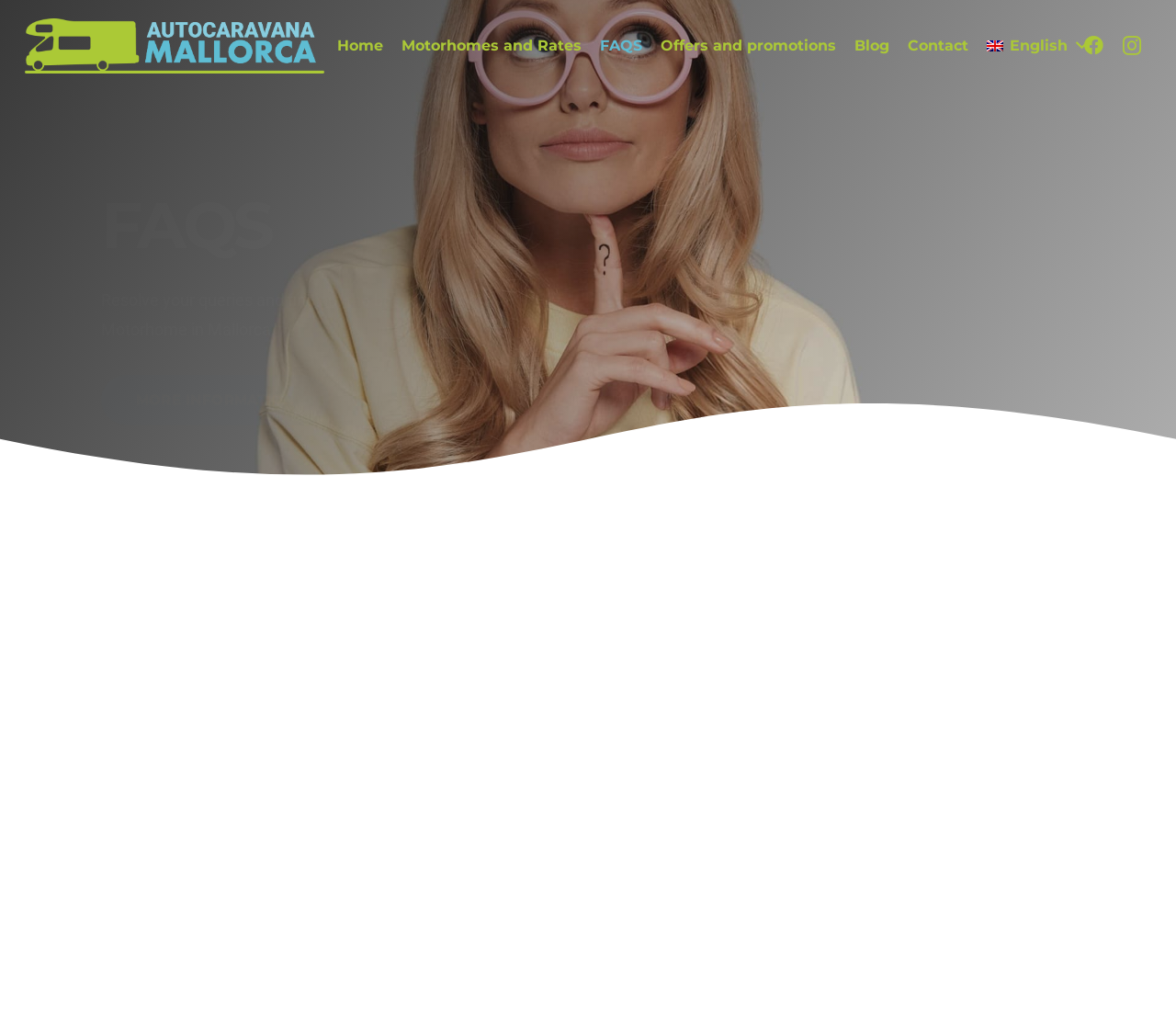Using the provided element description: "More information", identify the bounding box coordinates. The coordinates should be four floats between 0 and 1 in the order [left, top, right, bottom].

[0.086, 0.316, 0.28, 0.364]